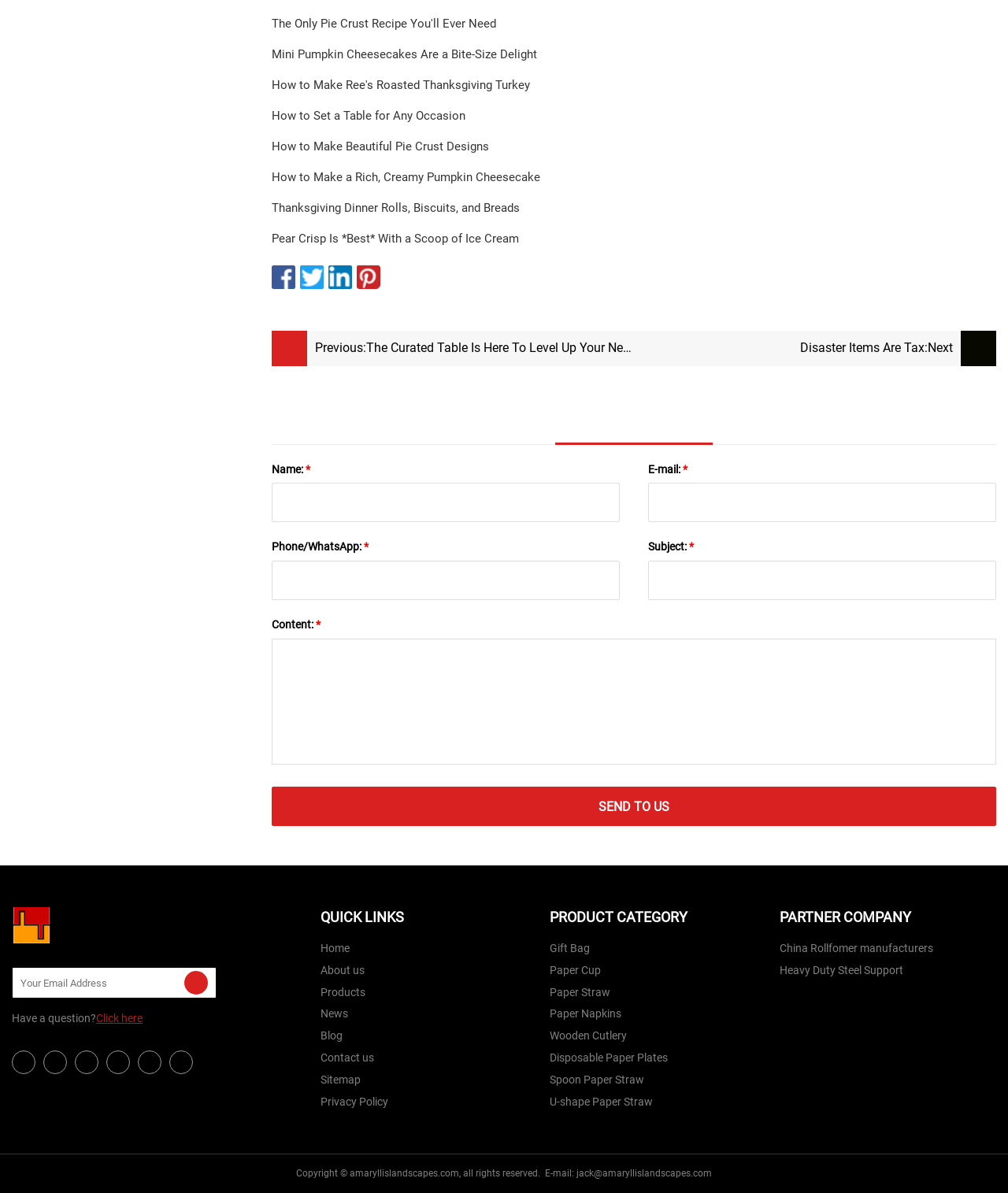What is the main topic of the webpage?
Using the image as a reference, answer the question with a short word or phrase.

Food and recipes